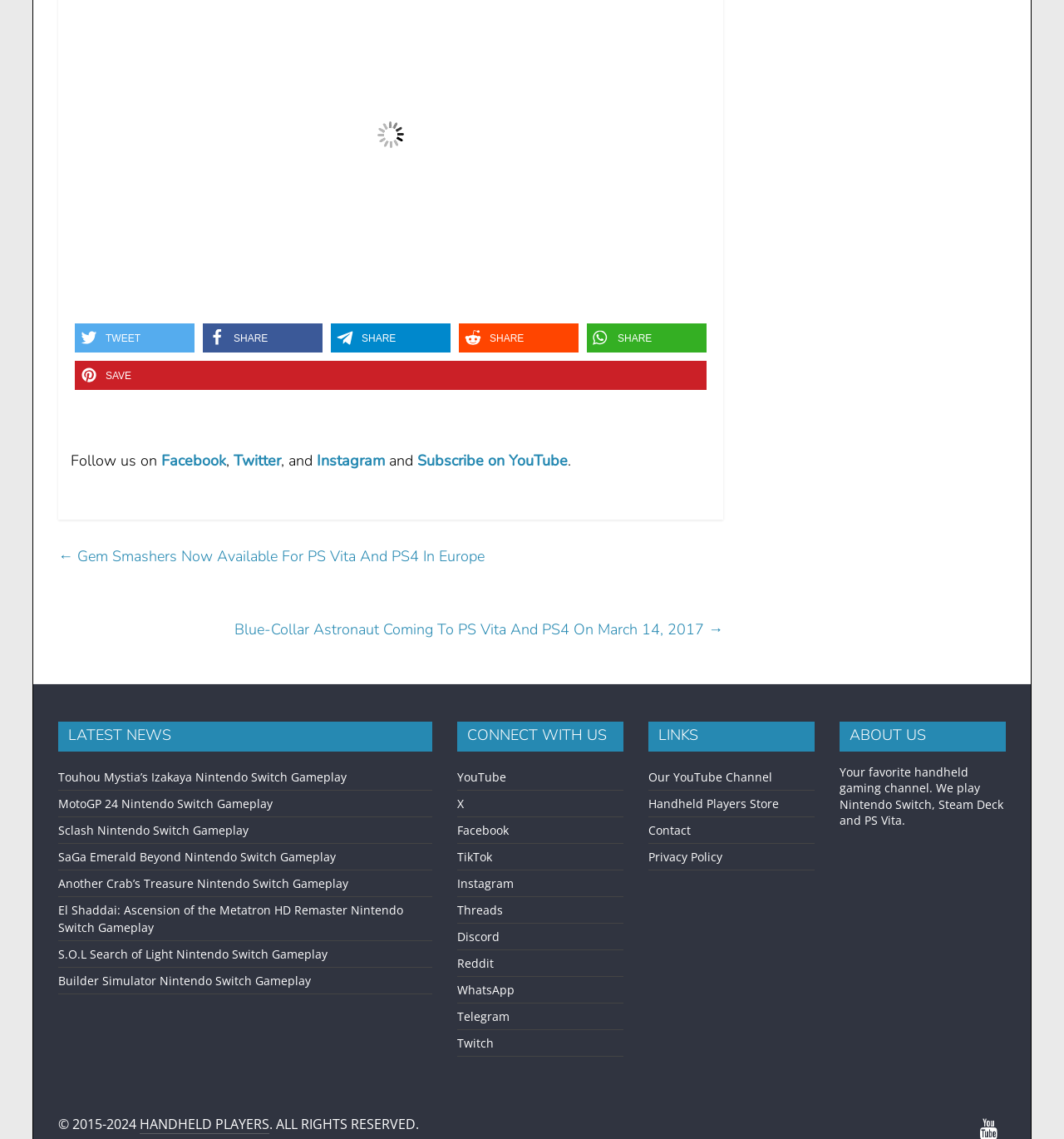What is the purpose of the buttons at the top?
Refer to the image and provide a one-word or short phrase answer.

Share on social media